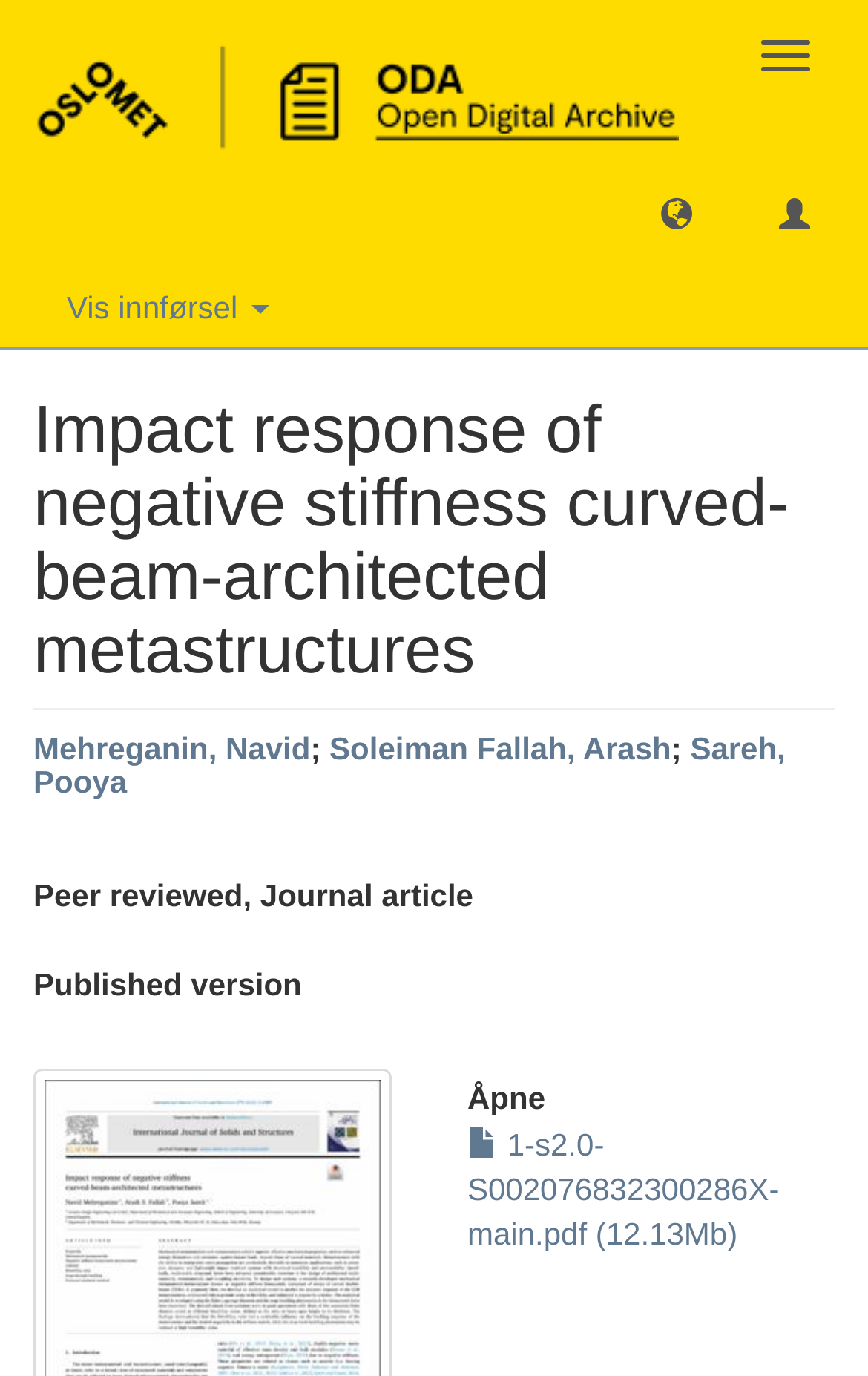Respond to the question below with a single word or phrase:
What is the type of publication?

Journal article